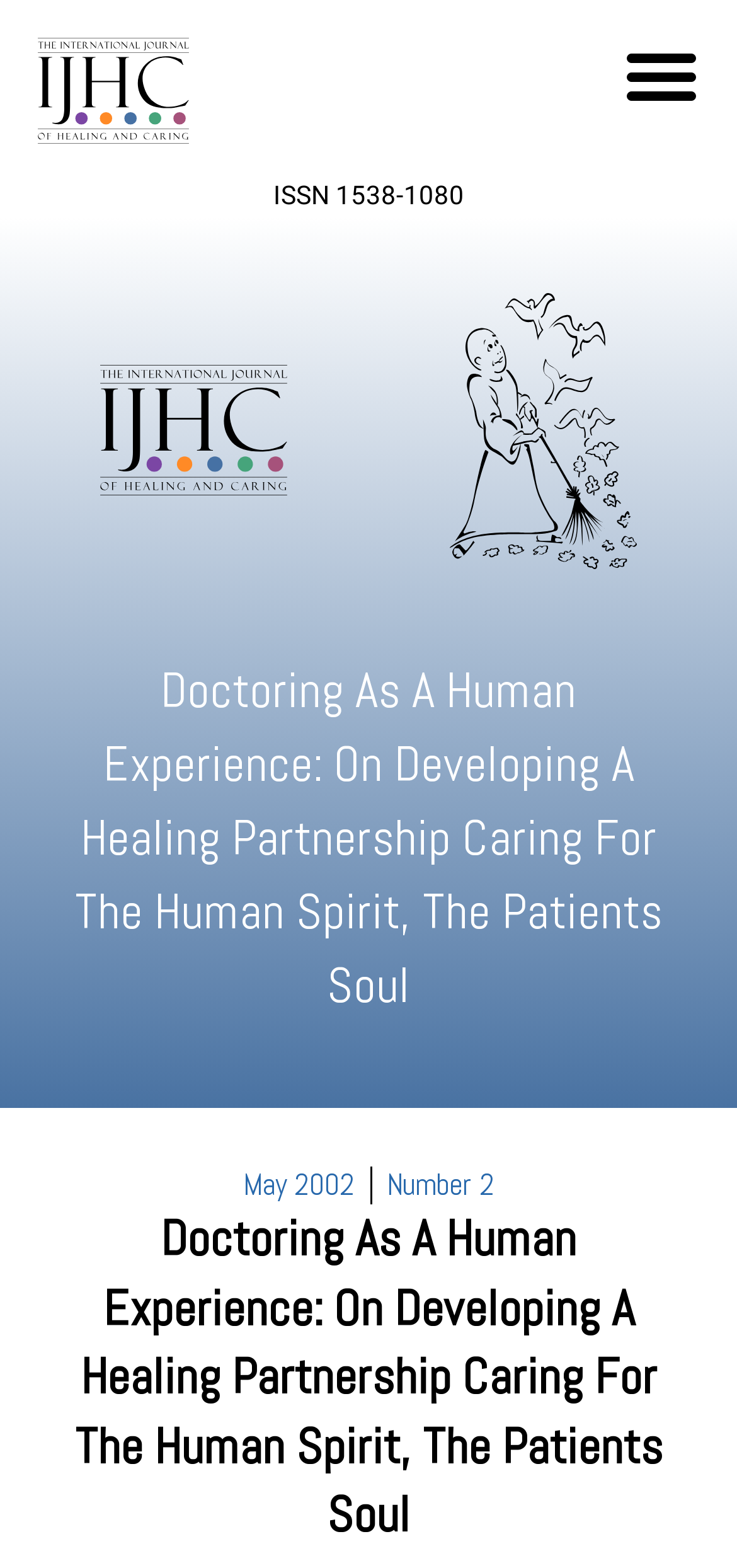Identify and generate the primary title of the webpage.

Doctoring As A Human Experience: On Developing A Healing Partnership Caring For The Human Spirit, The Patients Soul